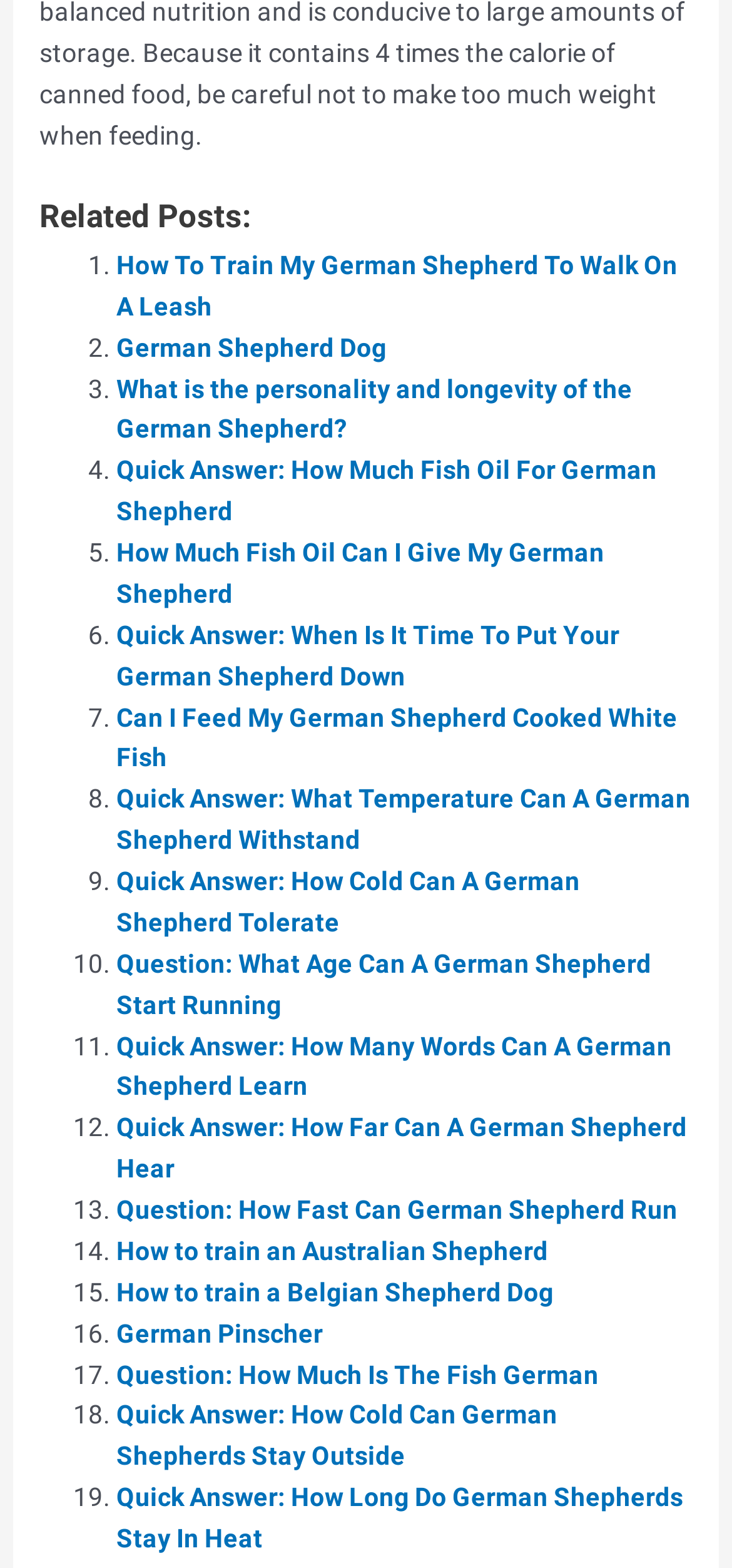Determine the bounding box coordinates of the section to be clicked to follow the instruction: "Click on 'How To Train My German Shepherd To Walk On A Leash'". The coordinates should be given as four float numbers between 0 and 1, formatted as [left, top, right, bottom].

[0.159, 0.159, 0.926, 0.205]